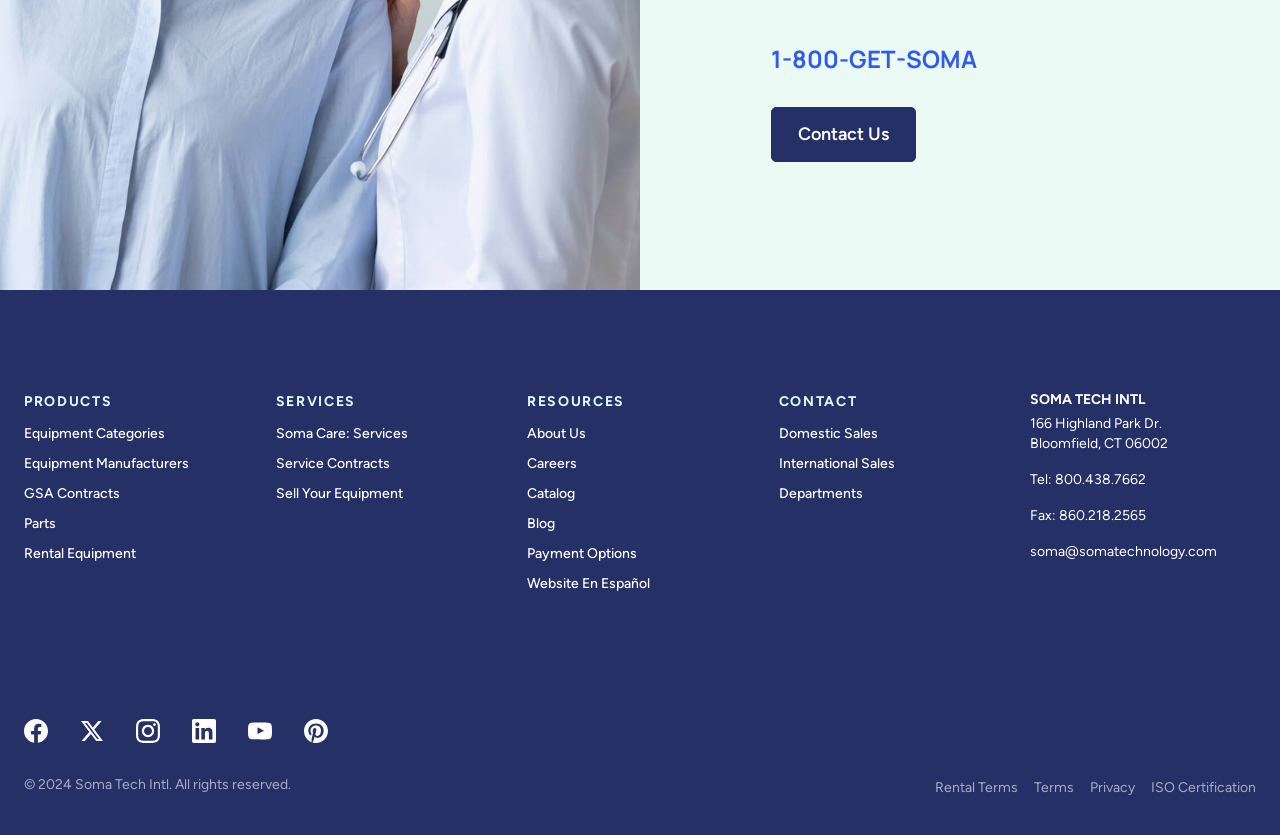From the screenshot, find the bounding box of the UI element matching this description: "Sell Your Equipment". Supply the bounding box coordinates in the form [left, top, right, bottom], each a float between 0 and 1.

[0.215, 0.58, 0.314, 0.604]